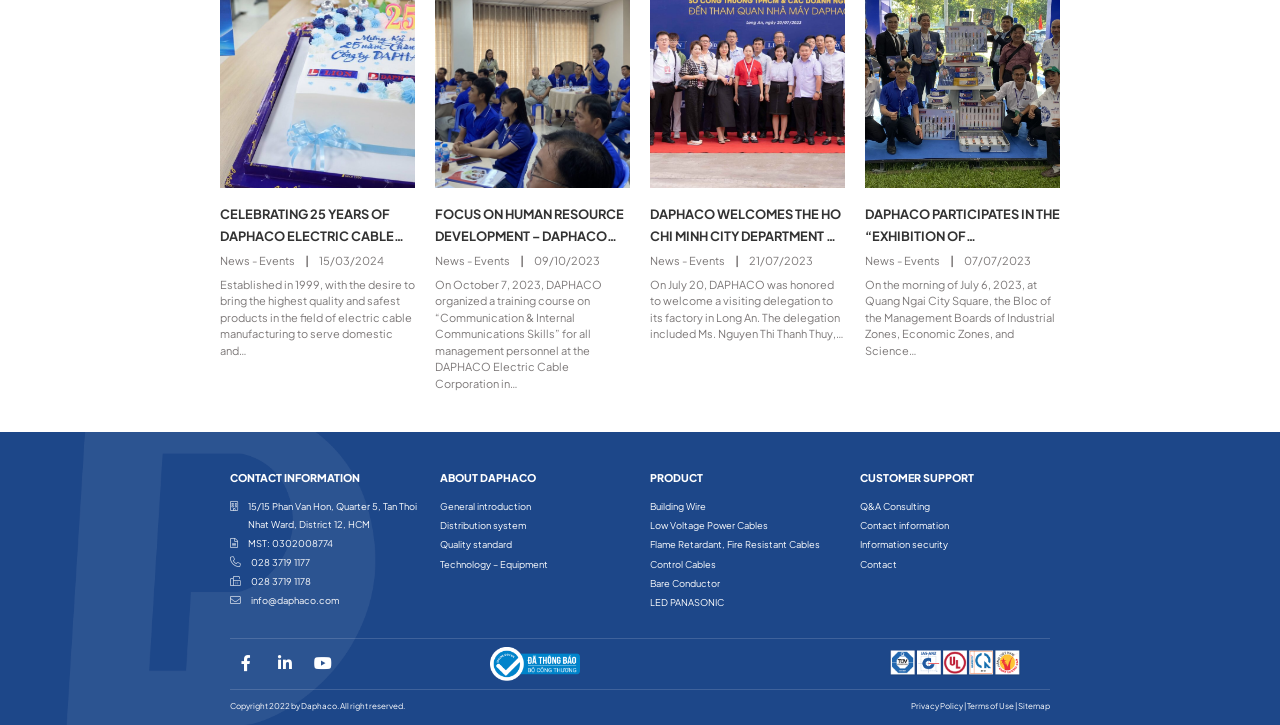Please identify the bounding box coordinates of where to click in order to follow the instruction: "Learn about the company's quality standard".

[0.344, 0.742, 0.4, 0.759]